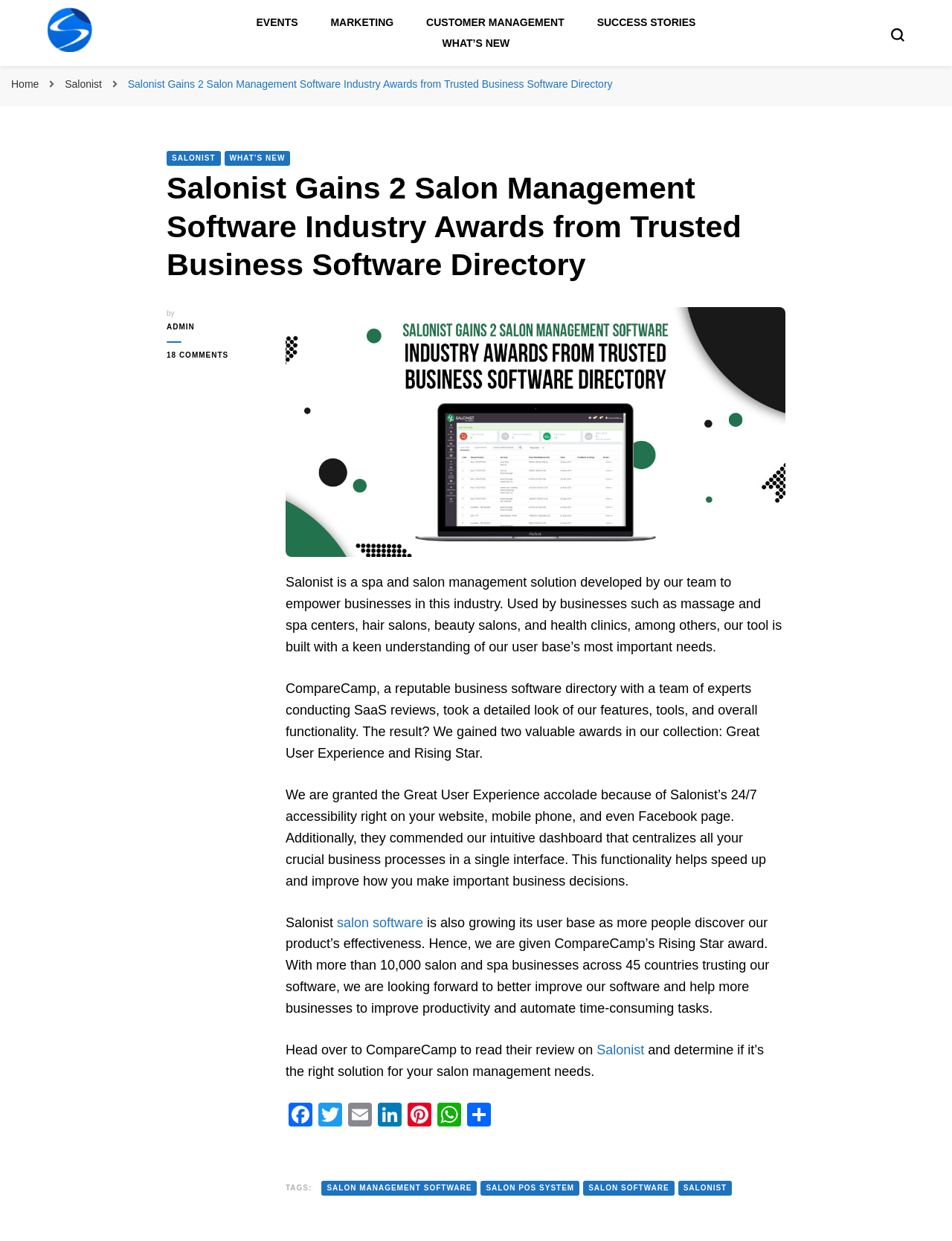Identify and provide the bounding box for the element described by: "LinkedIn".

[0.394, 0.889, 0.425, 0.911]